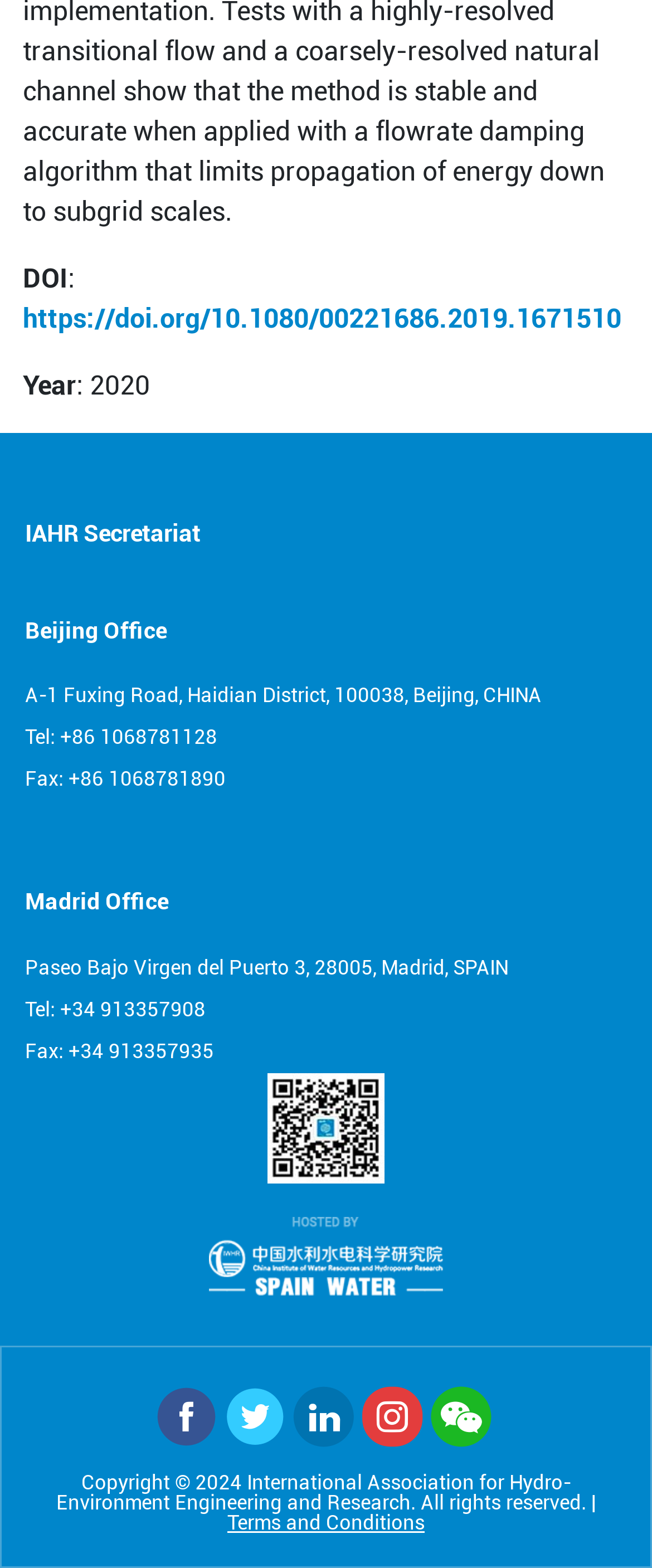Answer the question in one word or a short phrase:
What is the copyright year of the webpage?

2024